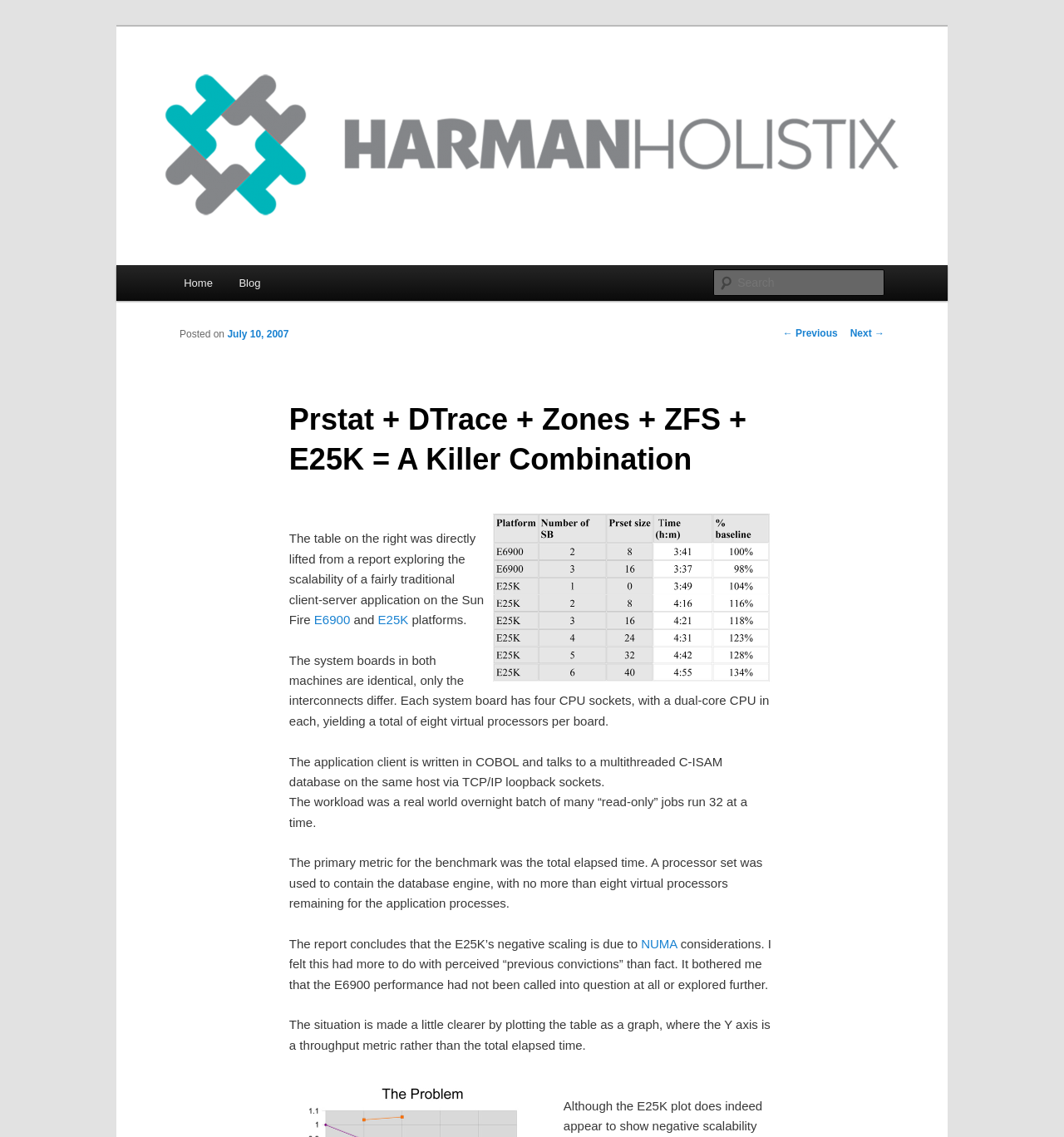Pinpoint the bounding box coordinates of the element to be clicked to execute the instruction: "Search for something".

[0.671, 0.237, 0.831, 0.26]